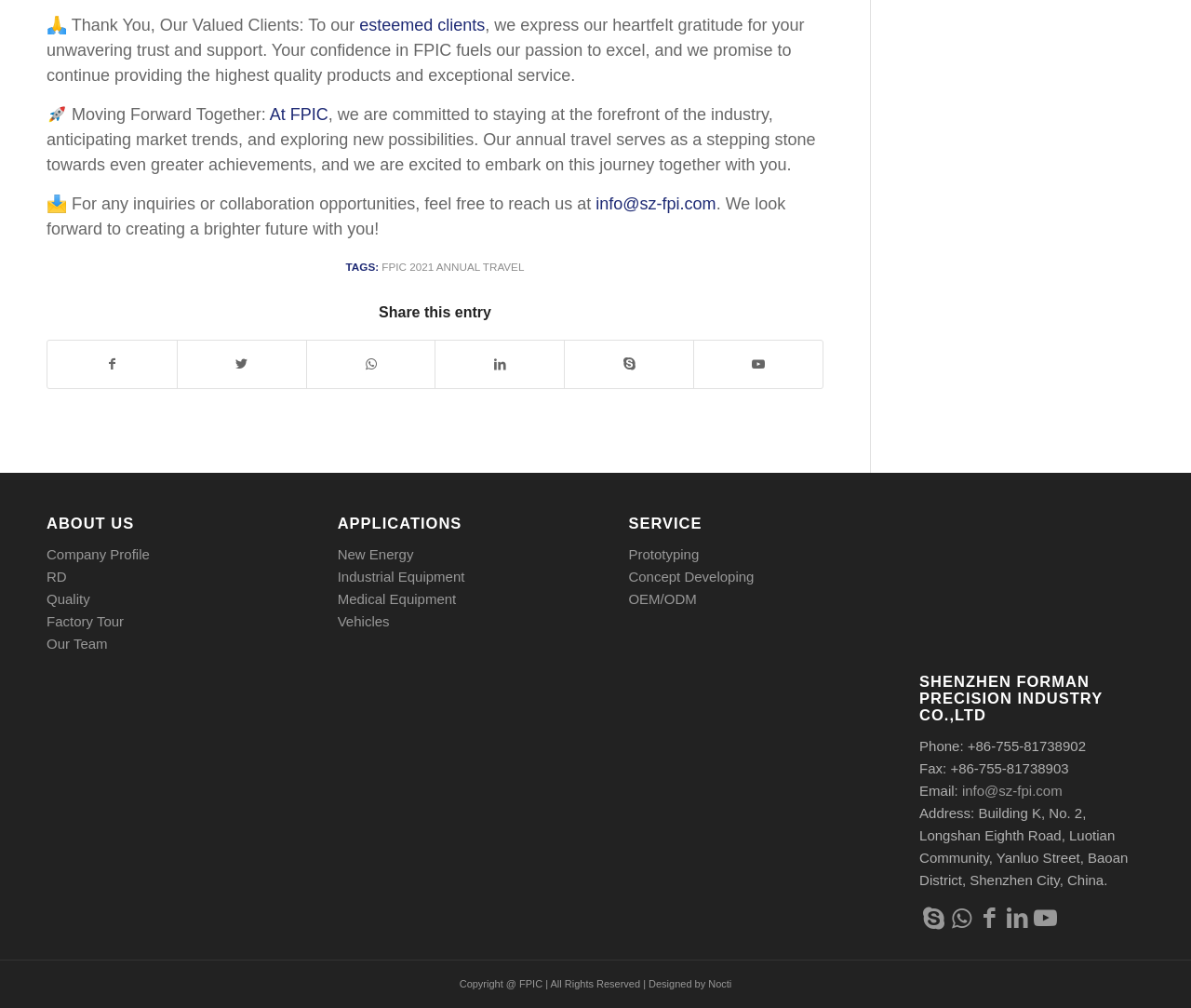What is the company expressing gratitude to?
Kindly answer the question with as much detail as you can.

The company is expressing gratitude to its clients, as stated in the first sentence of the webpage, 'To our esteemed clients, we express our heartfelt gratitude for your unwavering trust and support.'